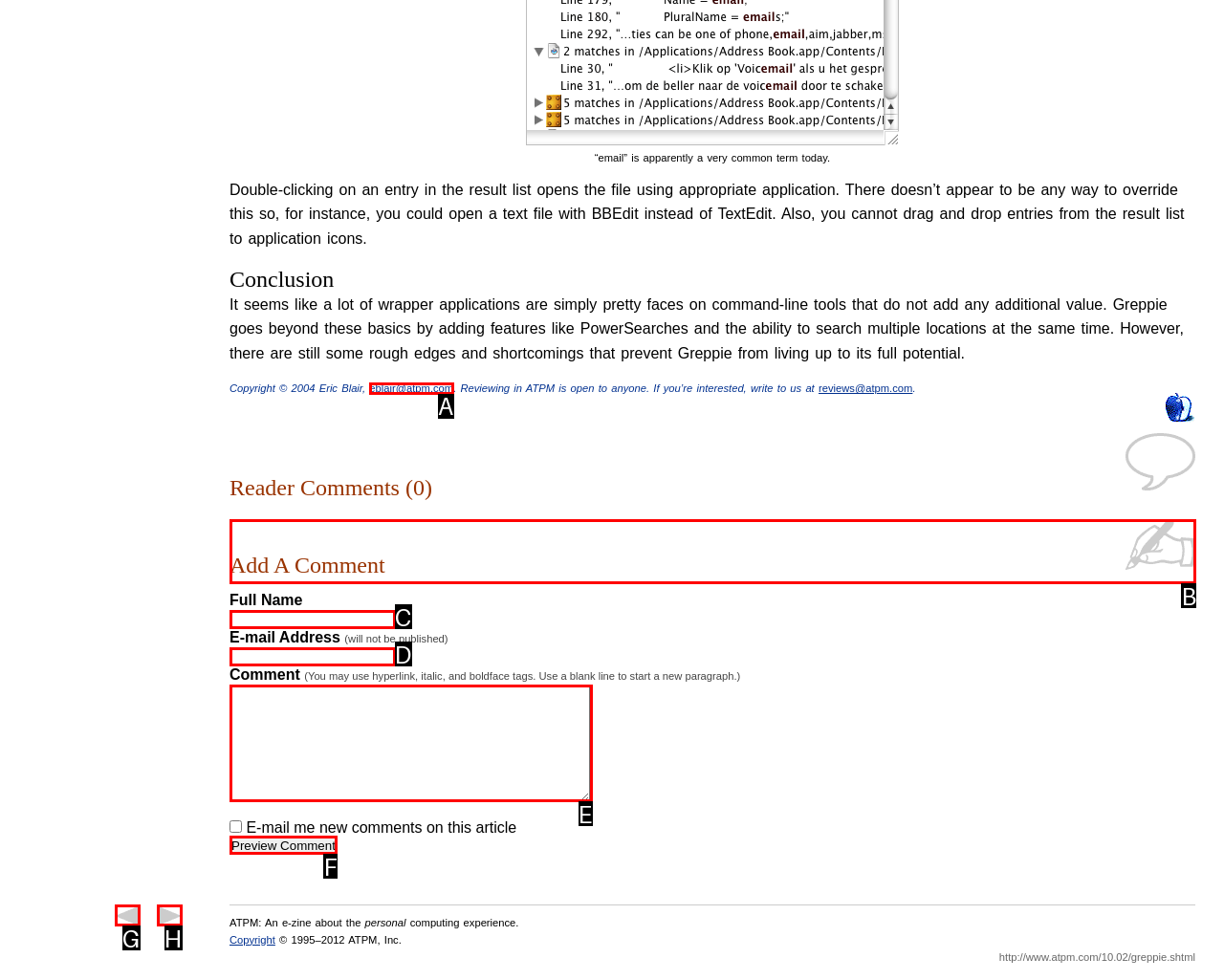Point out the HTML element I should click to achieve the following: Add a comment Reply with the letter of the selected element.

B